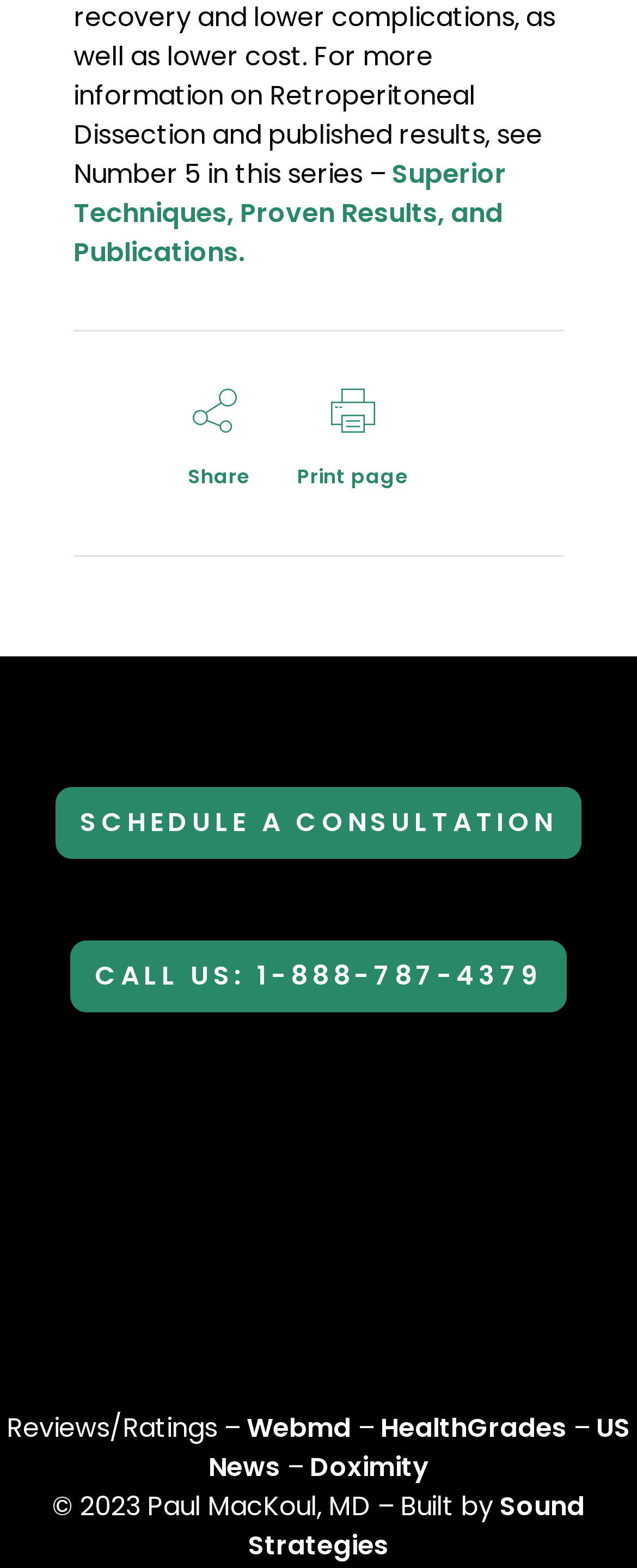Can you show the bounding box coordinates of the region to click on to complete the task described in the instruction: "Call the office"?

[0.111, 0.6, 0.889, 0.645]